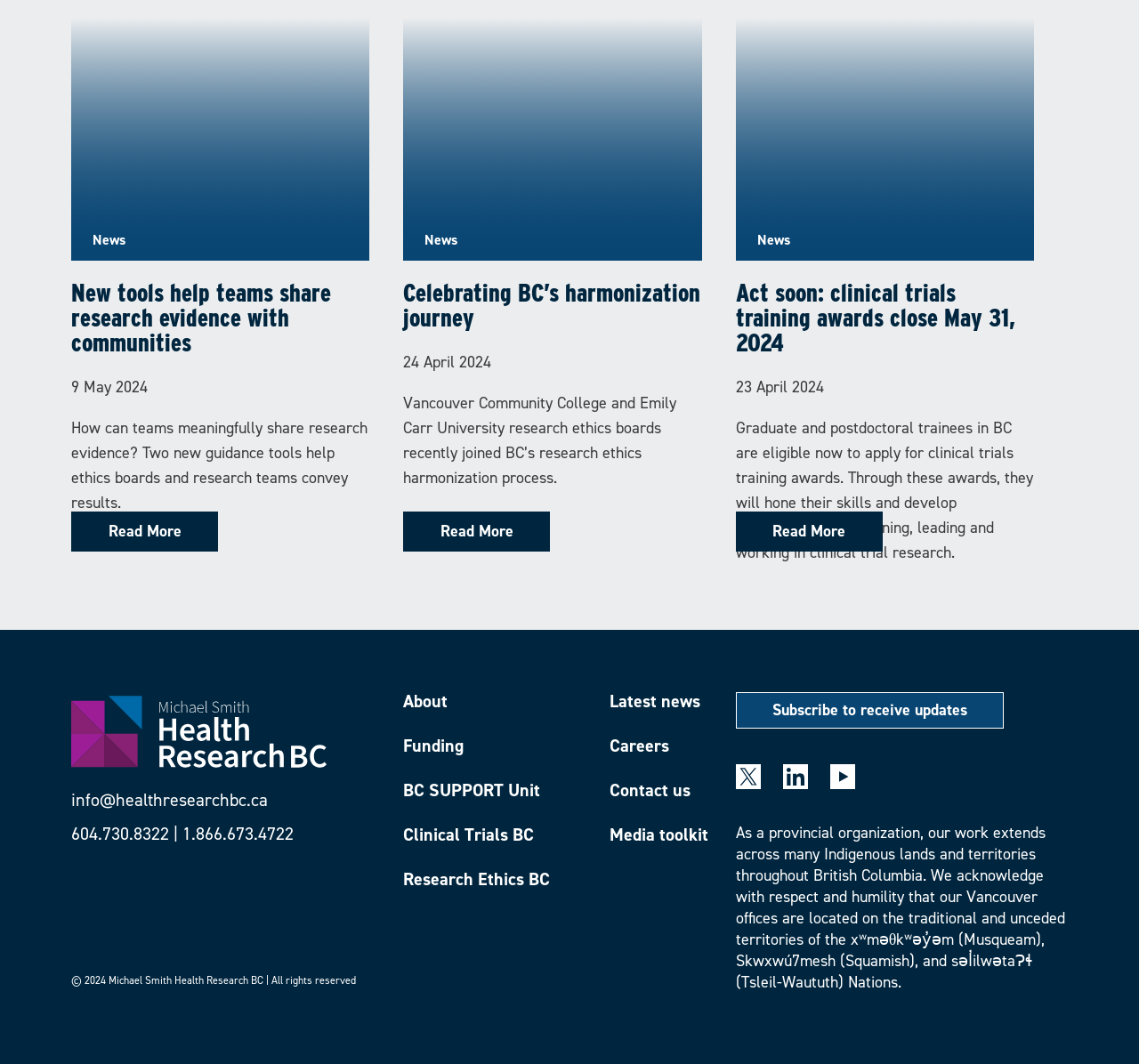Locate the bounding box coordinates of the area that needs to be clicked to fulfill the following instruction: "Subscribe to receive updates". The coordinates should be in the format of four float numbers between 0 and 1, namely [left, top, right, bottom].

[0.678, 0.657, 0.849, 0.677]